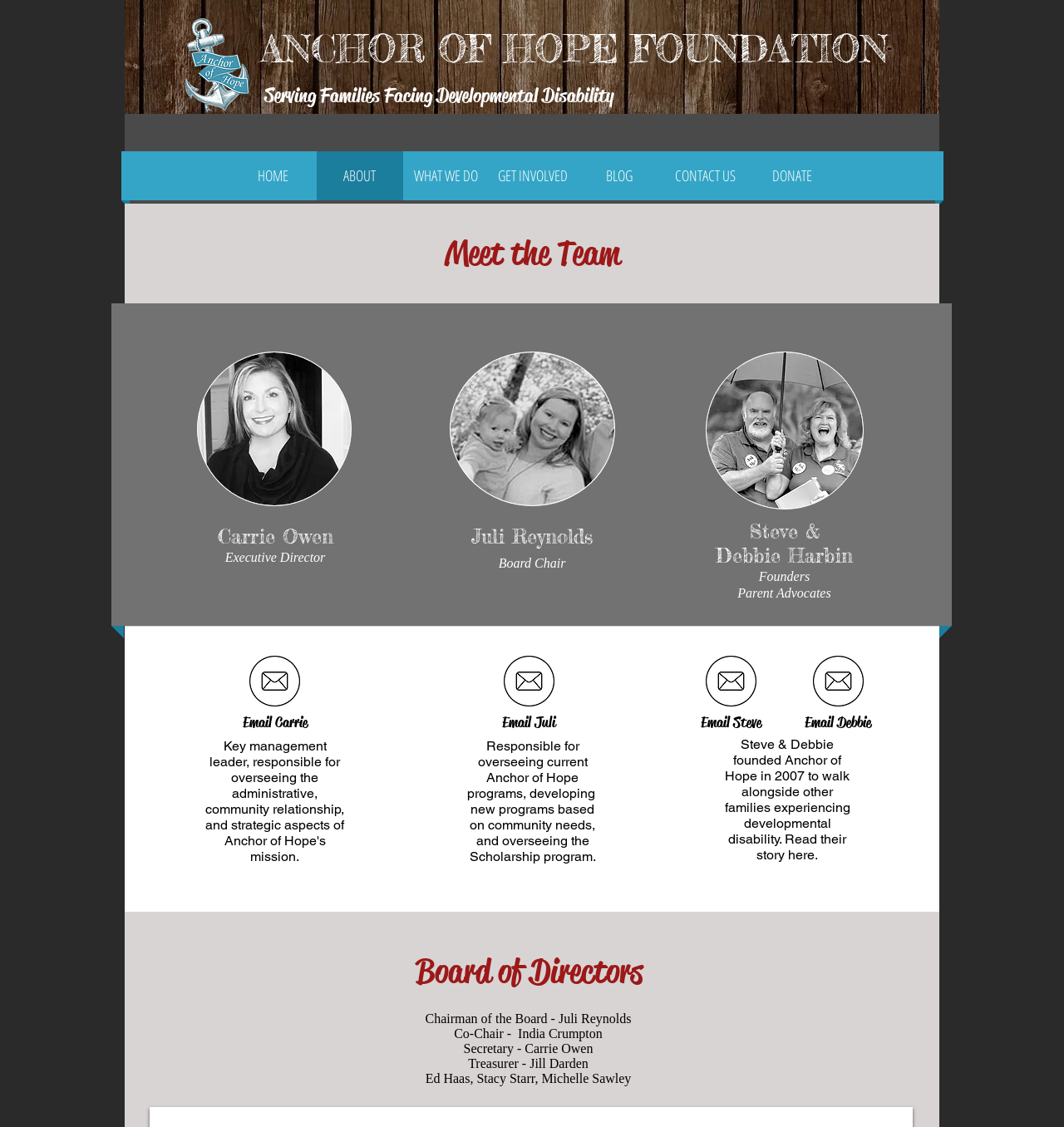What is the name of the foundation?
Based on the screenshot, provide a one-word or short-phrase response.

Anchor of Hope